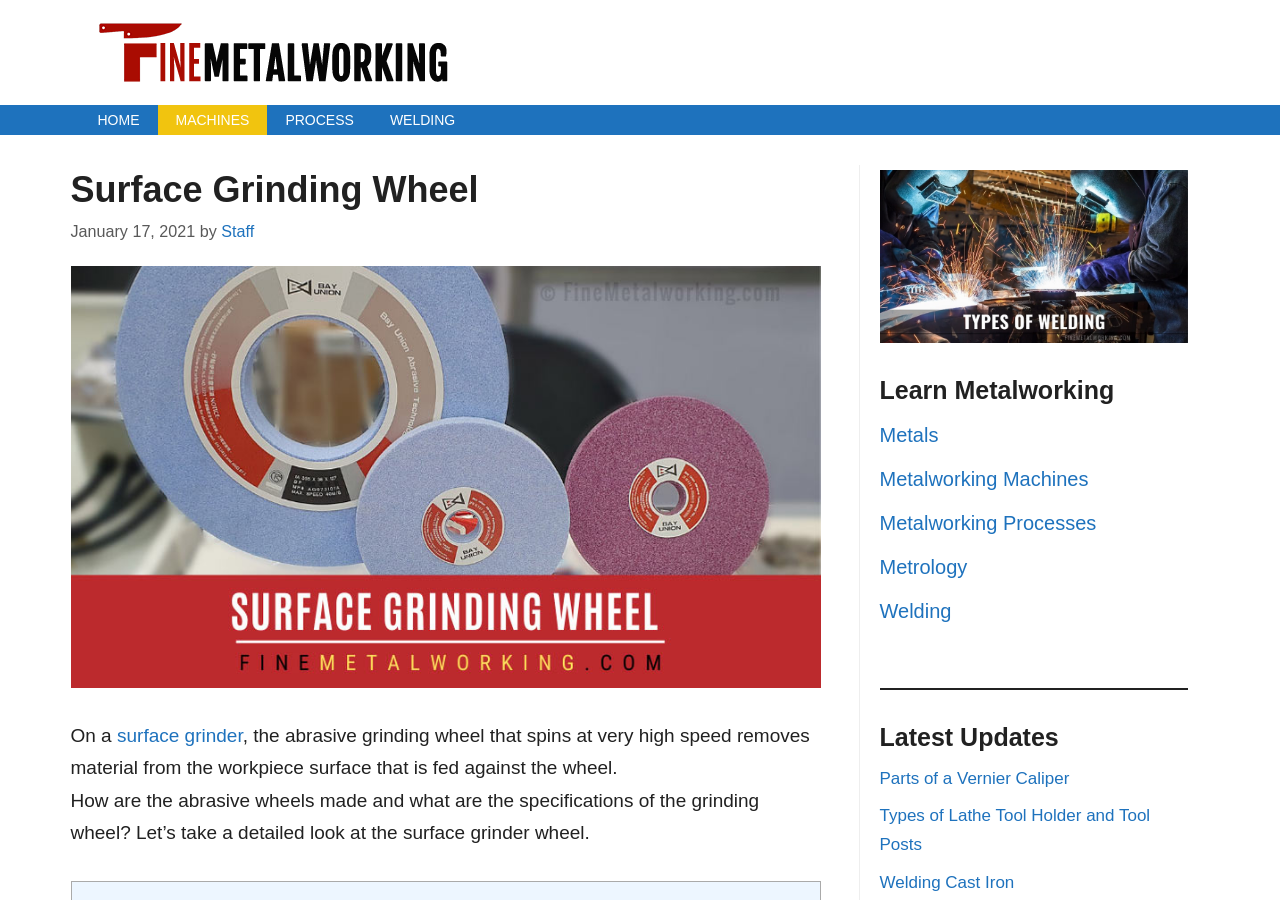Write an extensive caption that covers every aspect of the webpage.

The webpage is about surface grinding wheels, providing information on their types and specifications. At the top, there is a banner with the site's name, accompanied by a logo image. Below the banner, a navigation menu with links to "HOME", "MACHINES", "PROCESS", and "WELDING" is situated.

The main content area is divided into sections. The first section has a heading "Surface Grinding Wheel" and a subheading with the date "January 17, 2021" and the author "Staff". Below this, there is an image of a surface grinding wheel, followed by a paragraph of text explaining the function of a surface grinder. The text describes how the abrasive grinding wheel removes material from the workpiece surface.

To the right of the main content area, there are several complementary sections. The first section has a link to "Types of Welding" with an accompanying image. The second section has a heading "Learn Metalworking" and is followed by several links to related topics such as "Metals", "Metalworking Machines", "Metalworking Processes", "Metrology", and "Welding". The third section has a horizontal separator line, and the fourth section has a heading "Latest Updates" with links to recent articles on topics like "Parts of a Vernier Caliper", "Types of Lathe Tool Holder and Tool Posts", and "Welding Cast Iron".

Overall, the webpage provides a comprehensive overview of surface grinding wheels, including their types, specifications, and functions, along with related information and resources on metalworking and welding.